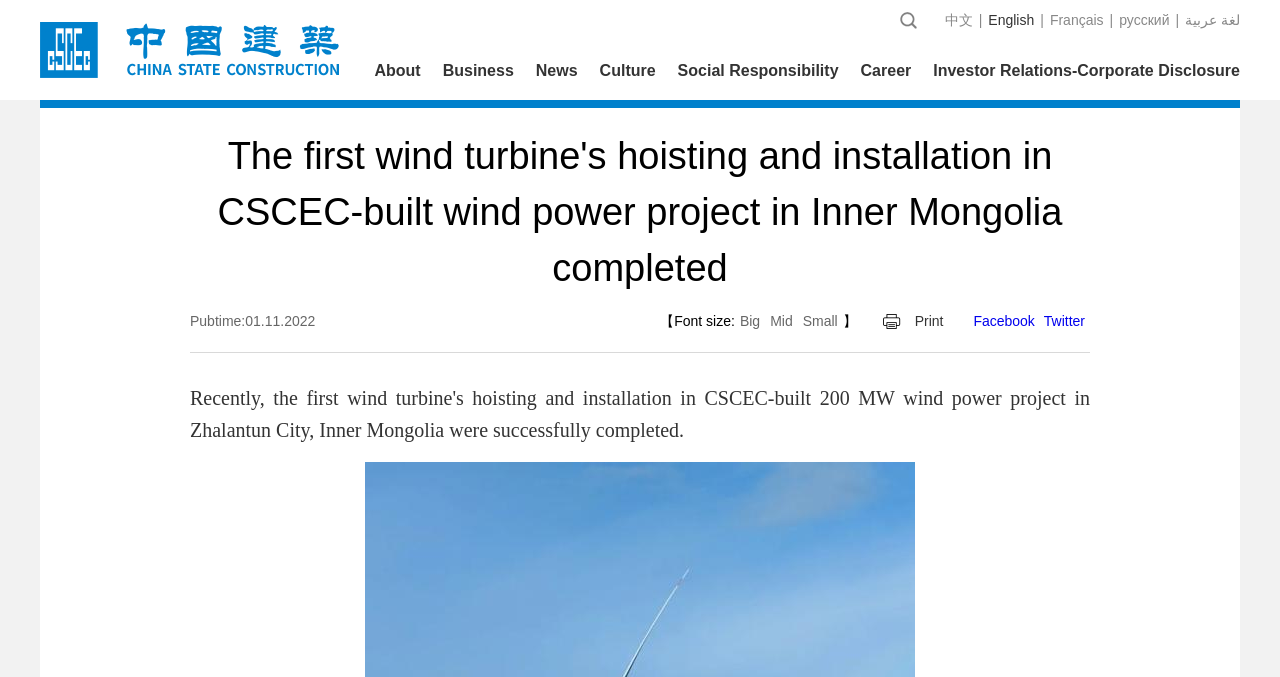What is the topic of the main article on this webpage? Observe the screenshot and provide a one-word or short phrase answer.

Wind power project